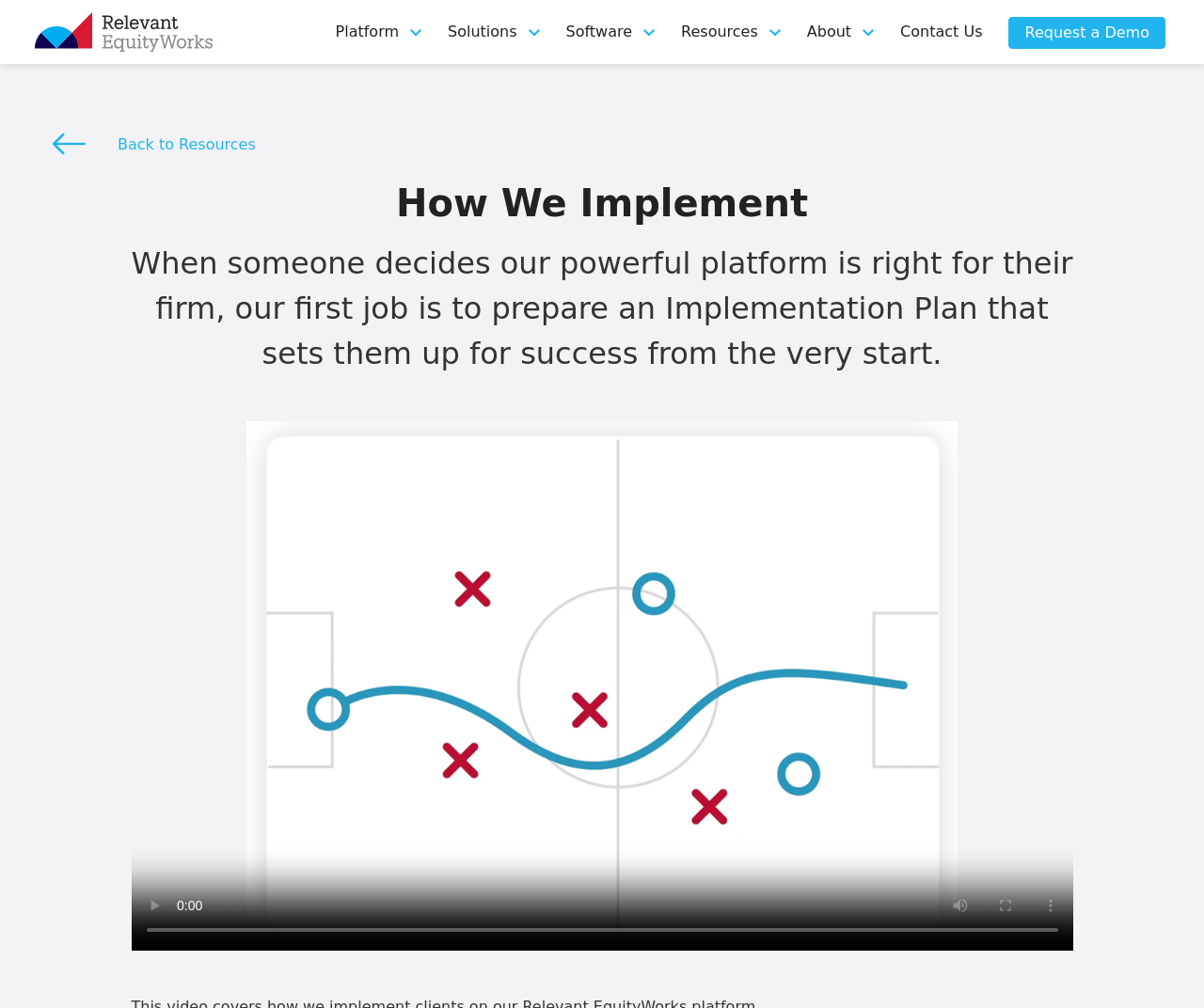Give a one-word or one-phrase response to the question: 
How many buttons are in the top navigation bar?

5